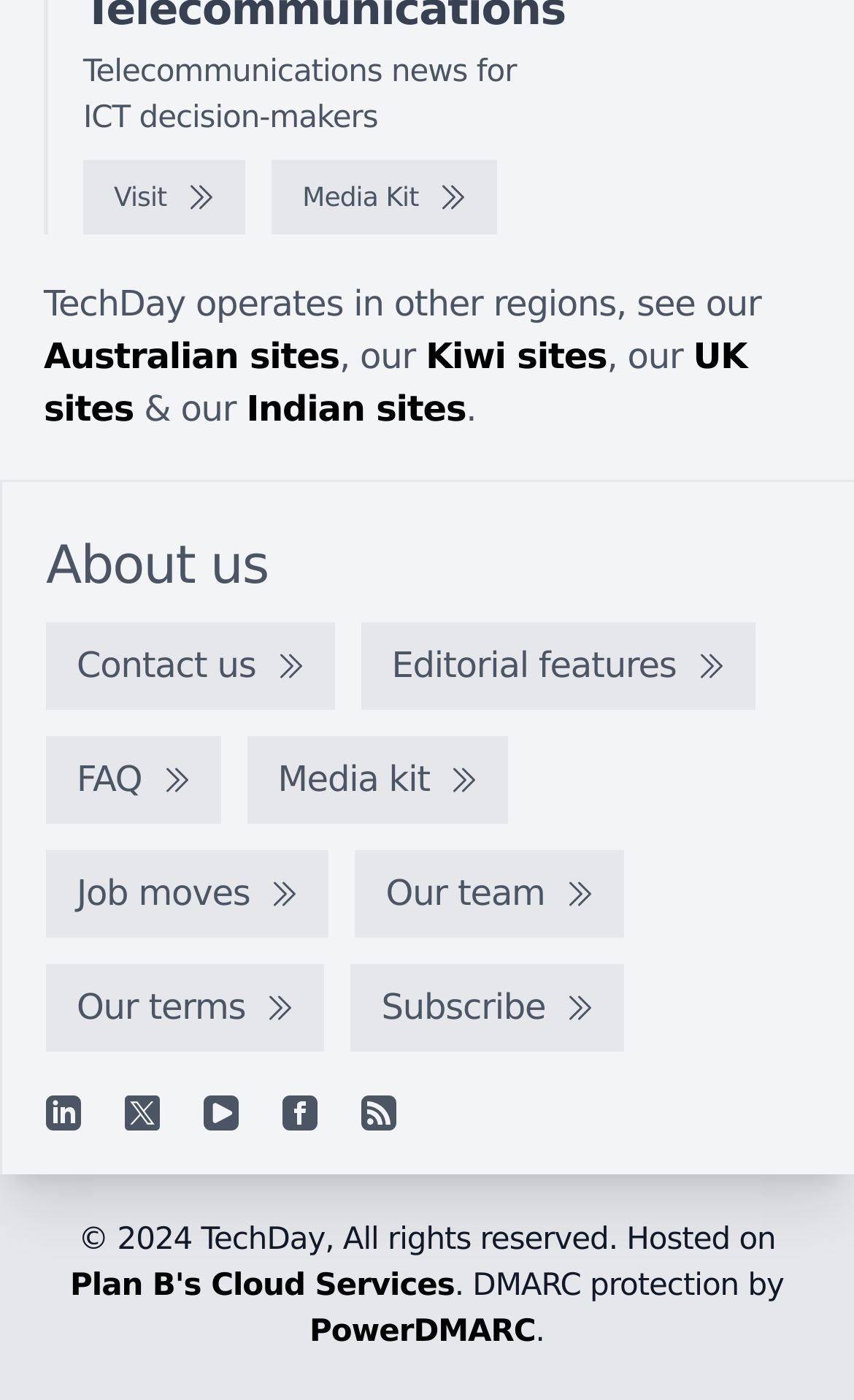What is the main topic of this website?
Kindly offer a comprehensive and detailed response to the question.

Based on the static text 'Telecommunications news for ICT decision-makers' at the top of the webpage, it is clear that the main topic of this website is telecommunications news, specifically targeted at ICT decision-makers.